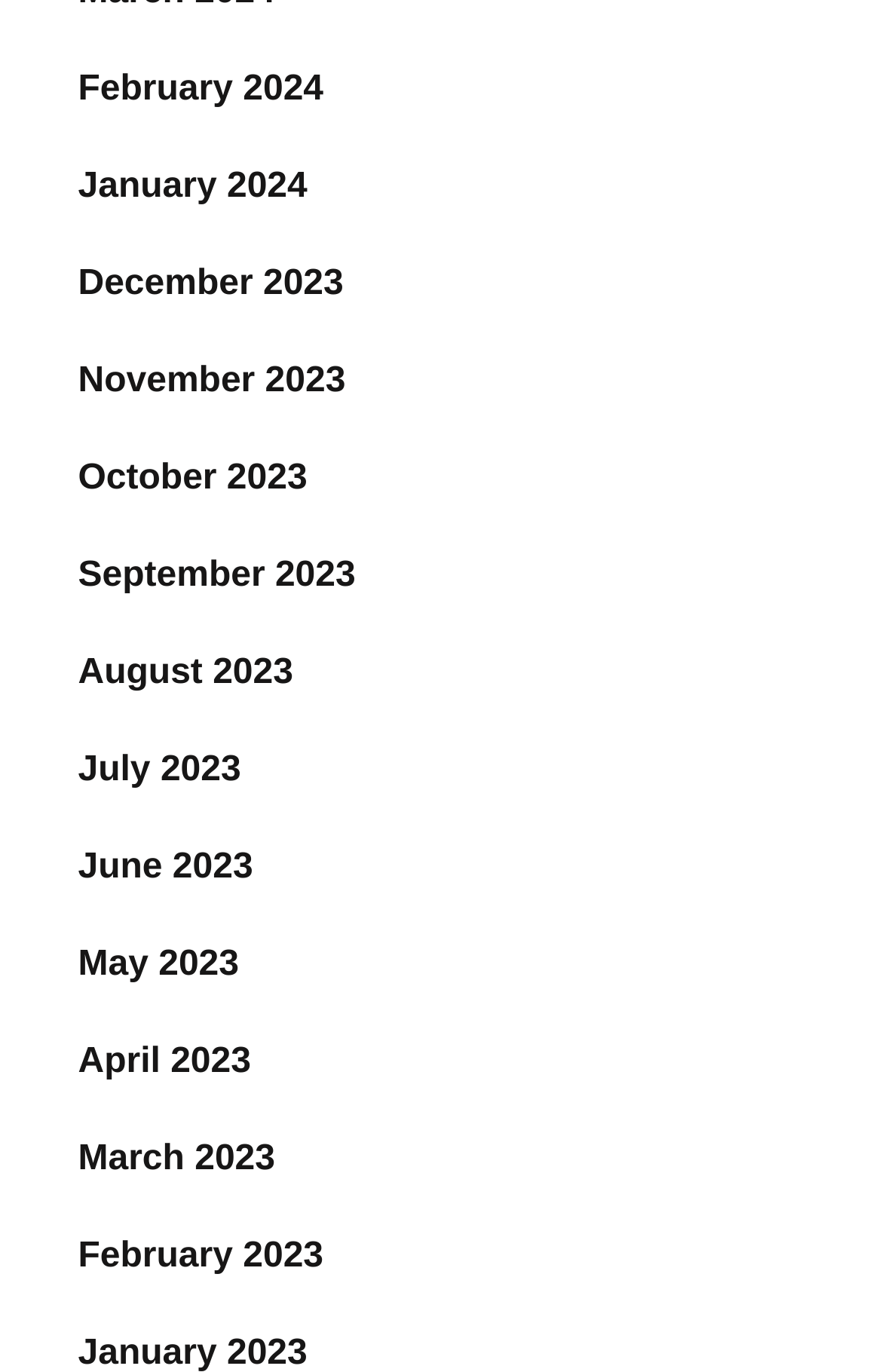Pinpoint the bounding box coordinates of the clickable area necessary to execute the following instruction: "access October 2023". The coordinates should be given as four float numbers between 0 and 1, namely [left, top, right, bottom].

[0.088, 0.334, 0.348, 0.362]